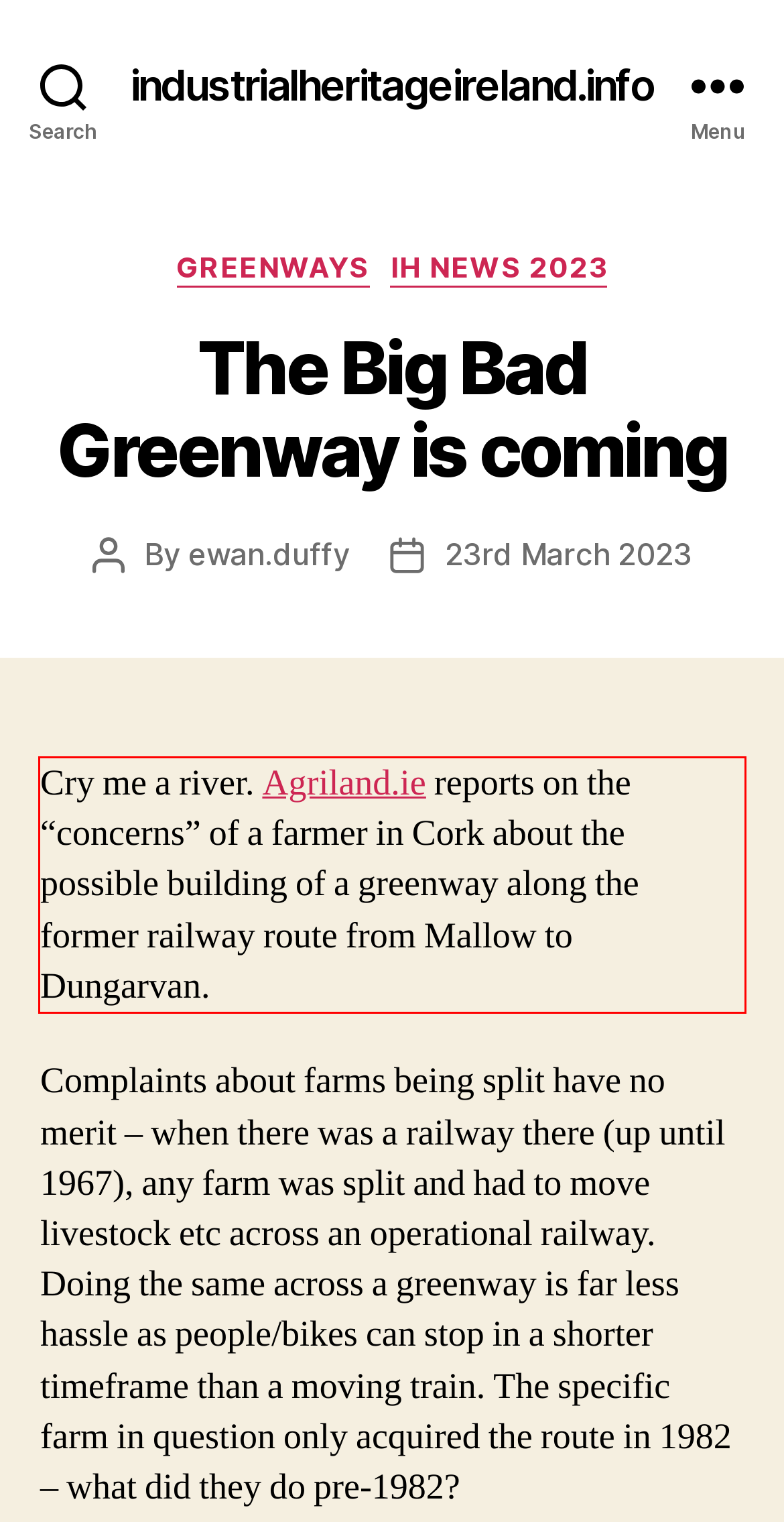Identify the text within the red bounding box on the webpage screenshot and generate the extracted text content.

Cry me a river. Agriland.ie reports on the “concerns” of a farmer in Cork about the possible building of a greenway along the former railway route from Mallow to Dungarvan.